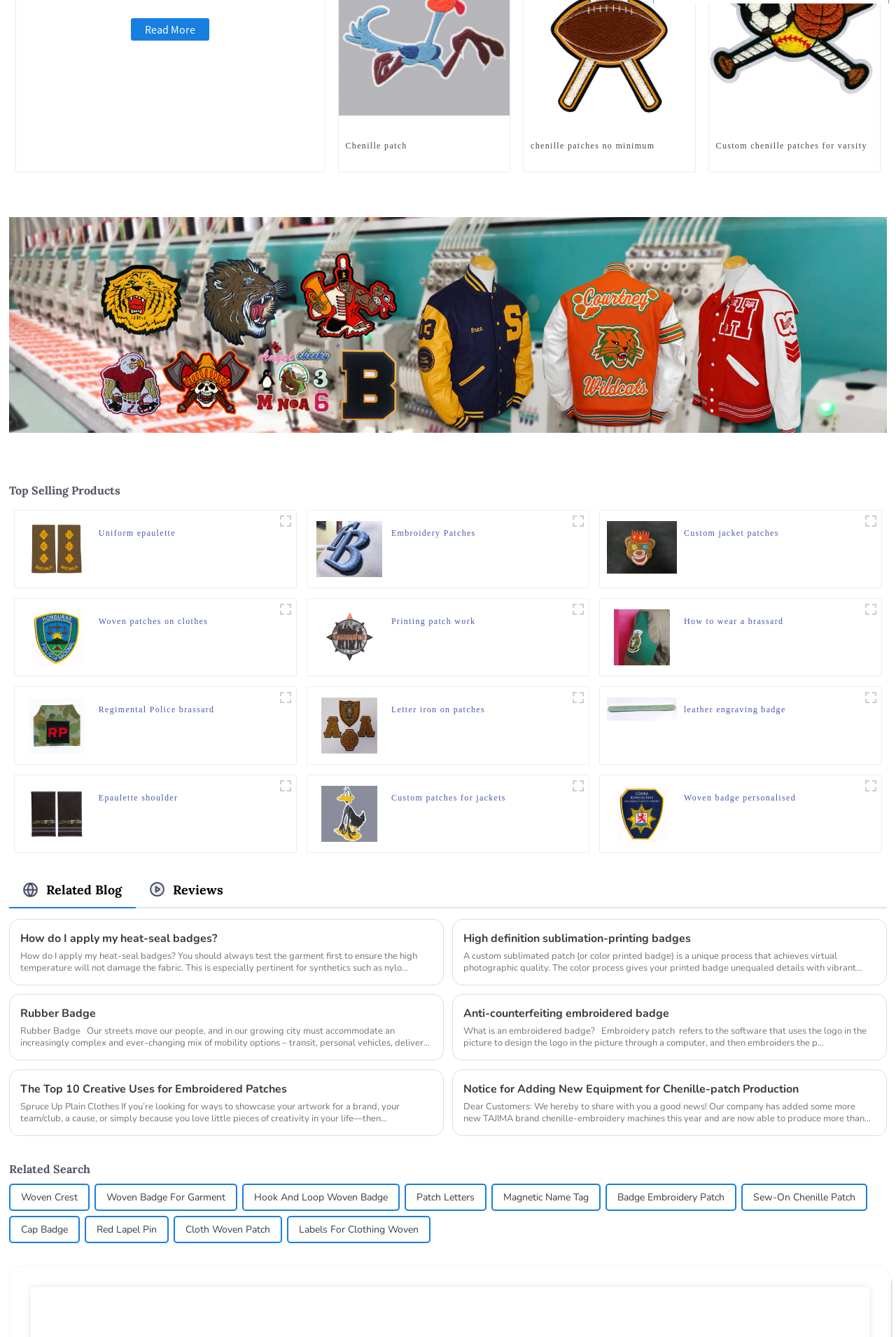Locate the bounding box coordinates of the clickable region necessary to complete the following instruction: "Visit the Website and Communications Blog". Provide the coordinates in the format of four float numbers between 0 and 1, i.e., [left, top, right, bottom].

None